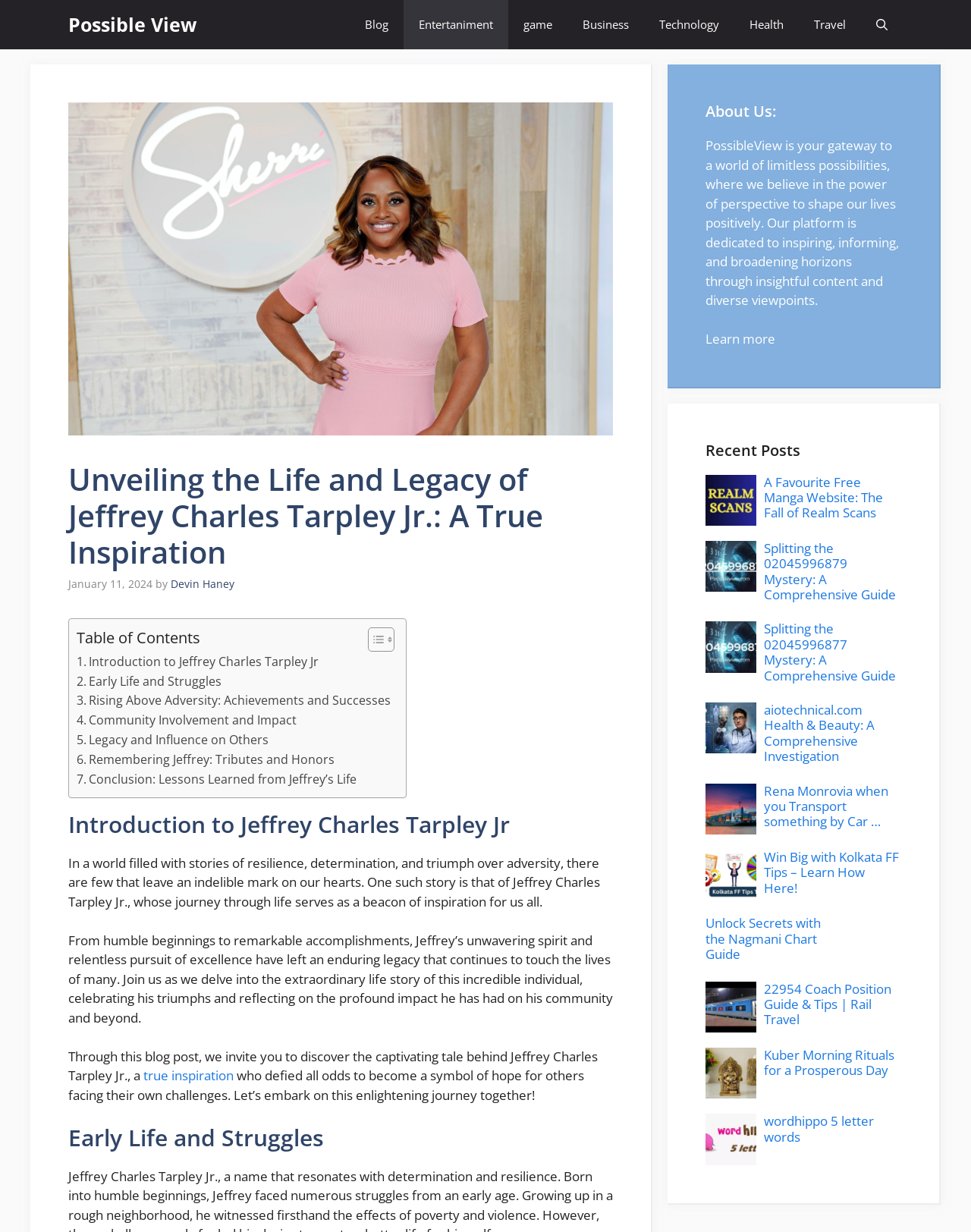How many recent posts are listed on the webpage?
Based on the screenshot, respond with a single word or phrase.

9